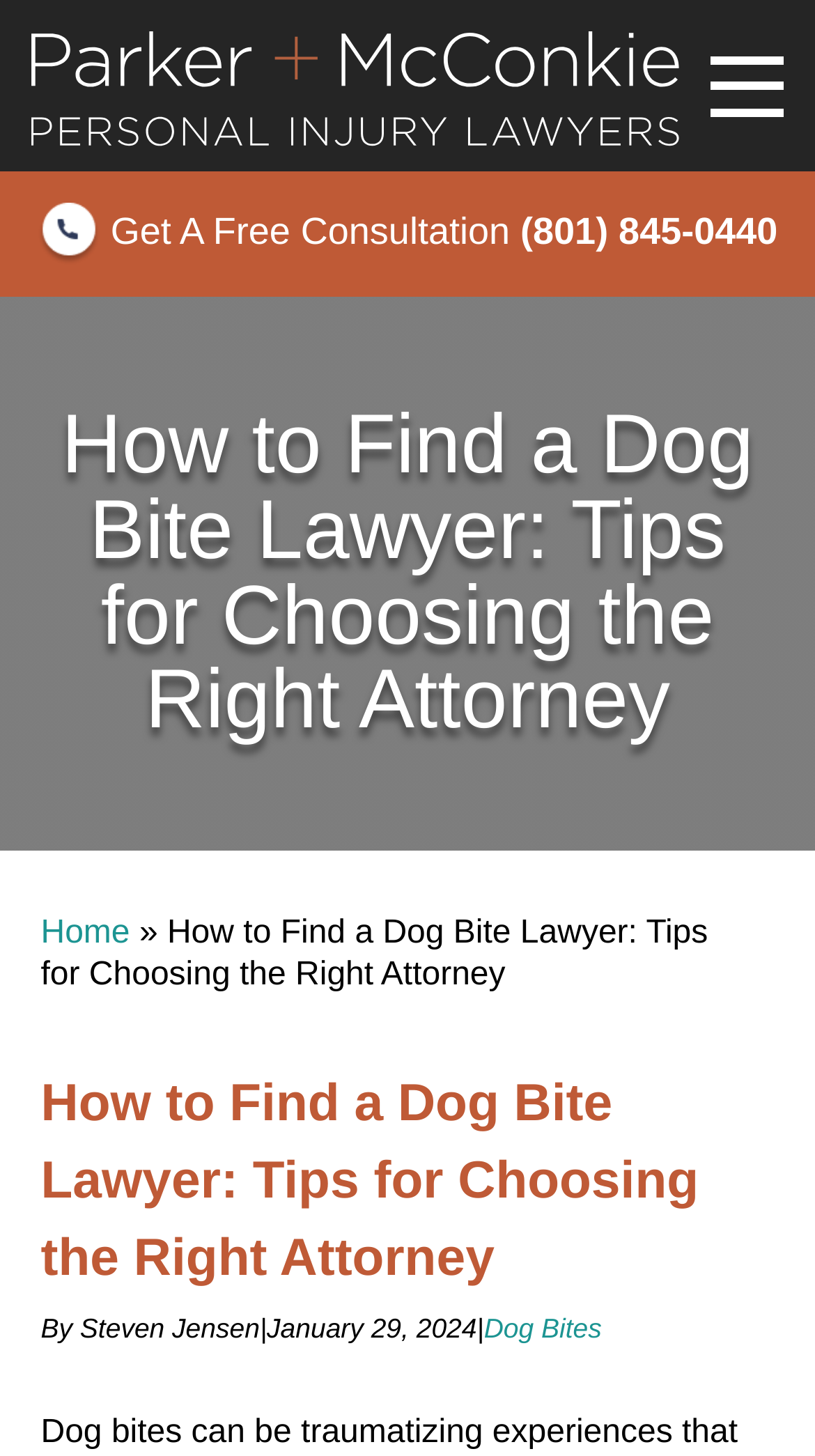Construct a comprehensive description capturing every detail on the webpage.

The webpage is about finding a dog bite lawyer and choosing the right attorney. At the top, there is a prominent link that takes up most of the width, with a phone number and an option to get a free consultation. To the left of this link, there is a small image. 

Below this section, there is a main heading that spans almost the entire width, repeating the title "How to Find a Dog Bite Lawyer: Tips for Choosing the Right Attorney". 

On the top-right corner, there is a navigation section with a link to the "Home" page, followed by a right-facing arrow symbol. 

Further down, there is another heading with the same title as the main heading, but this time it is smaller and spans about three-quarters of the width. Below this heading, there is a byline that reads "By Steven Jensen", followed by a vertical bar and a date "January 29, 2024". 

To the right of the byline, there is a link to a related topic, "Dog Bites".